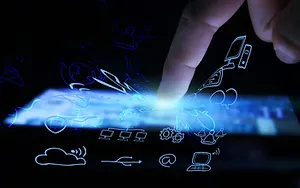Based on the image, please elaborate on the answer to the following question:
What is the theme connected to the imagery?

The imagery connects to themes of digital transformation and the innovative use of technology in business processes, reflecting the advancements showcased in Arsenomium Consulting's projects, particularly in areas like social media engagement and data management solutions.